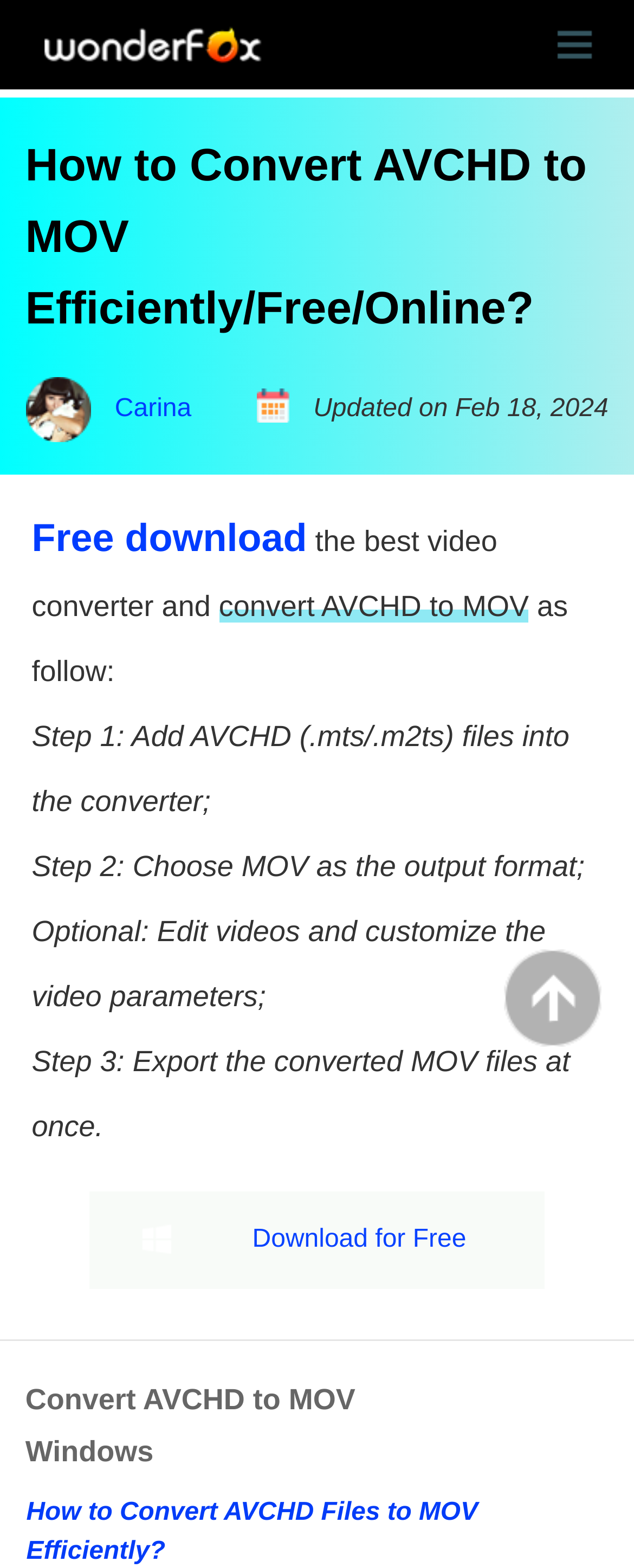Articulate a detailed summary of the webpage's content and design.

This webpage is about converting AVCHD to MOV videos efficiently, for free, or online. At the top-left corner, there is a link to "WonderFox" accompanied by an image with the same name. To the right of this link, there is a details element with a disclosure triangle.

Below the top section, there is a heading that repeats the title of the webpage. Next to the heading, there is an image of the author, Carina, along with a link to her profile. The publish date, "Updated on Feb 18, 2024", is displayed to the right of the author's information.

Further down, there is a link to "Free download" with a description of the best video converter. The main content of the webpage is divided into three steps to convert AVCHD to MOV. Each step is described in a separate paragraph, with the first step being to add AVCHD files into the converter, the second step being to choose MOV as the output format, and the third step being to export the converted MOV files.

To the right of the main content, there is a link to "Free download" again, this time with an image and the text "Download for Free". At the very bottom of the webpage, there is a link to "Convert AVCHD to MOV Windows" and a "Back to Top" link with an accompanying image.